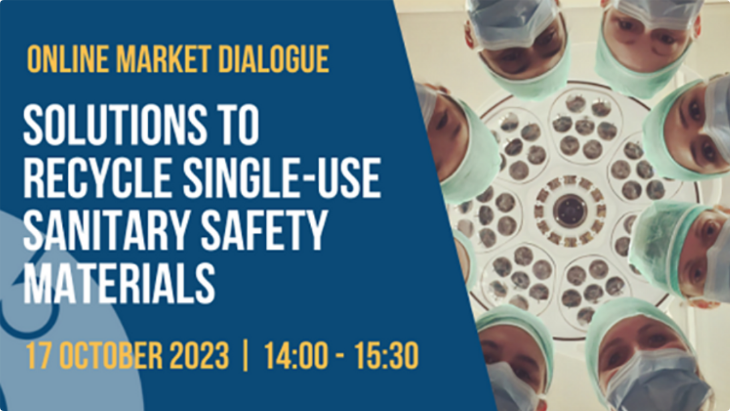What is the time duration of the Online Market Dialogue?
Please interpret the details in the image and answer the question thoroughly.

The time duration of the Online Market Dialogue can be calculated by subtracting the start time from the end time, which is 15:30 - 14:00 = 1 hour 30 minutes.